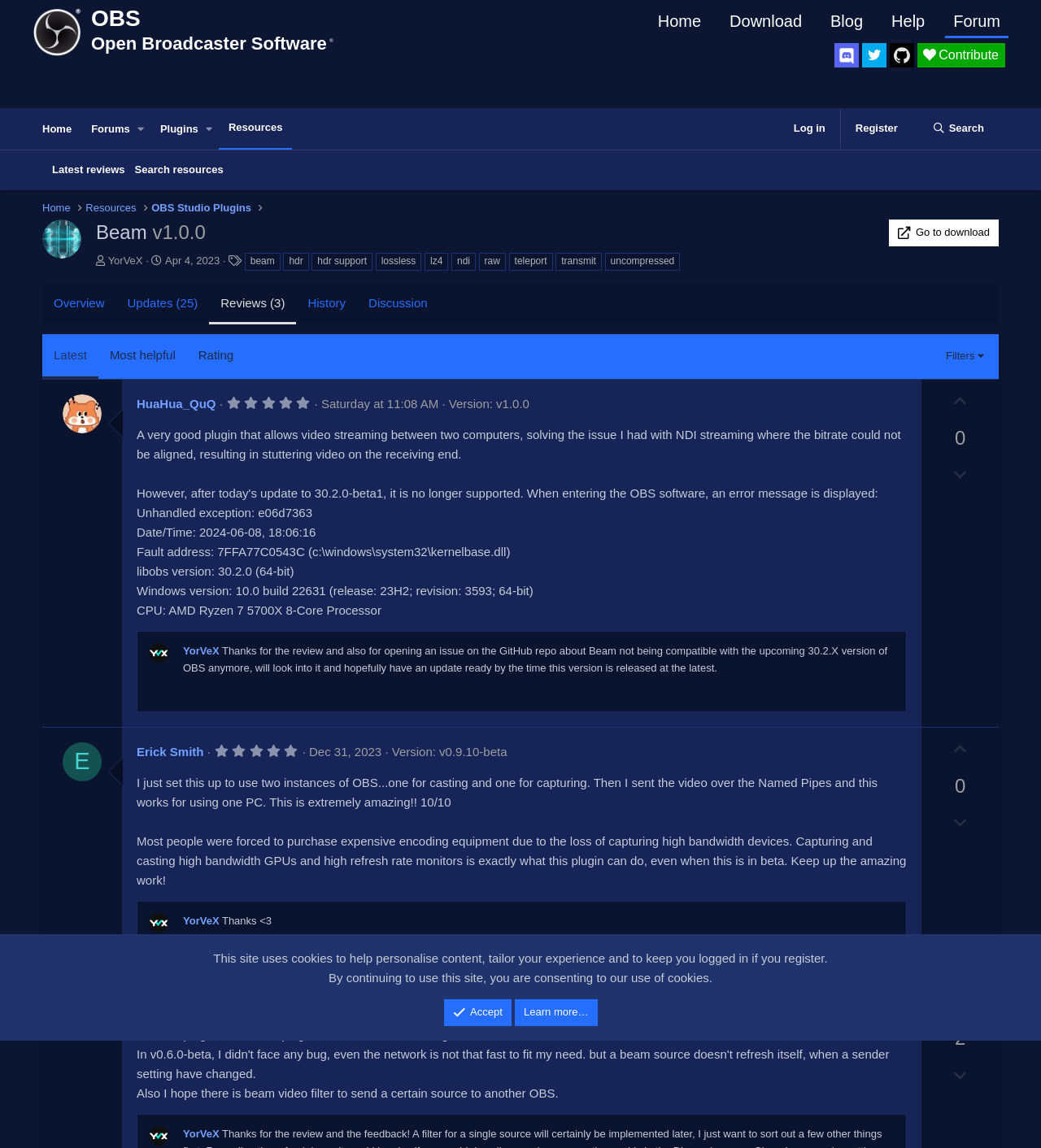Locate the bounding box of the UI element described by: "Saturday at 11:08 AM" in the given webpage screenshot.

[0.309, 0.346, 0.421, 0.358]